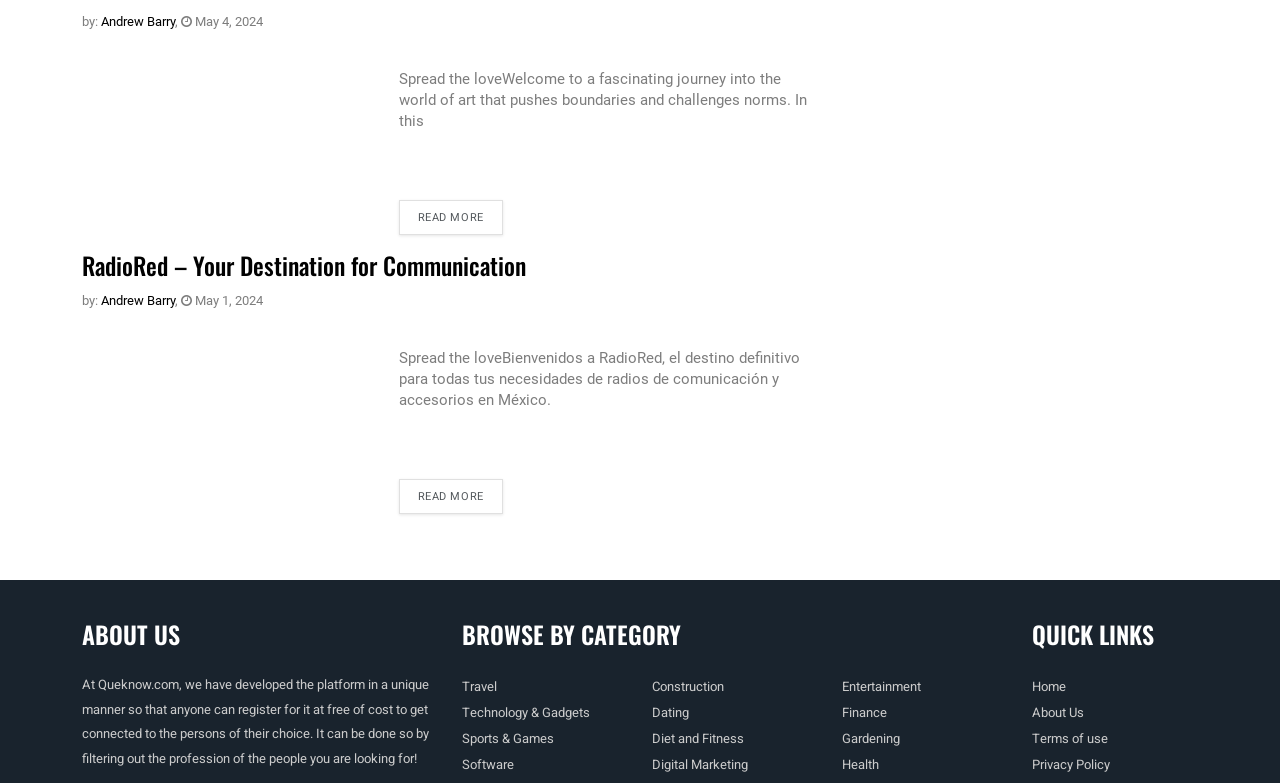Using the provided element description: "alt="RadioRed"", identify the bounding box coordinates. The coordinates should be four floats between 0 and 1 in the order [left, top, right, bottom].

[0.064, 0.422, 0.293, 0.633]